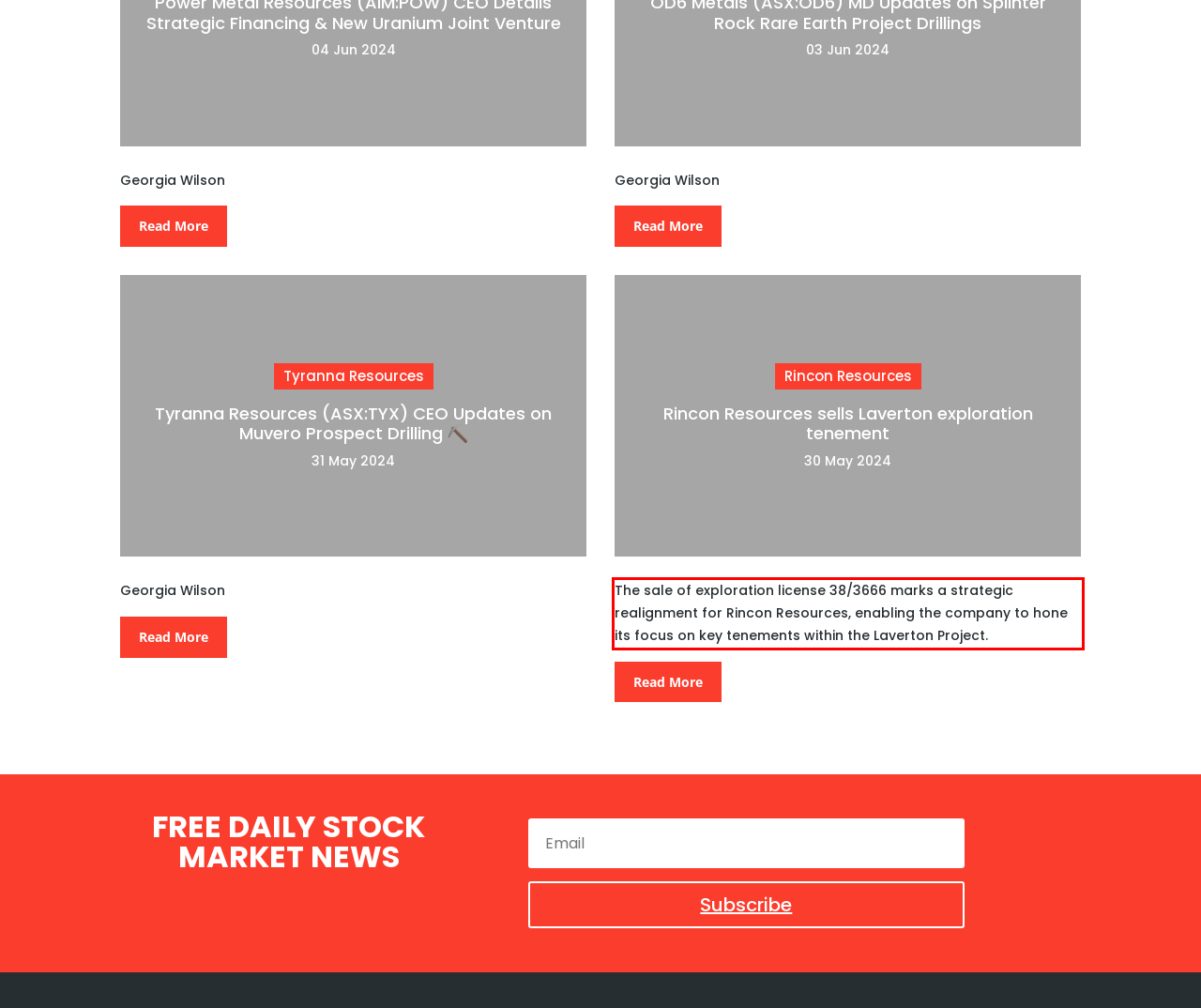View the screenshot of the webpage and identify the UI element surrounded by a red bounding box. Extract the text contained within this red bounding box.

The sale of exploration license 38/3666 marks a strategic realignment for Rincon Resources, enabling the company to hone its focus on key tenements within the Laverton Project.